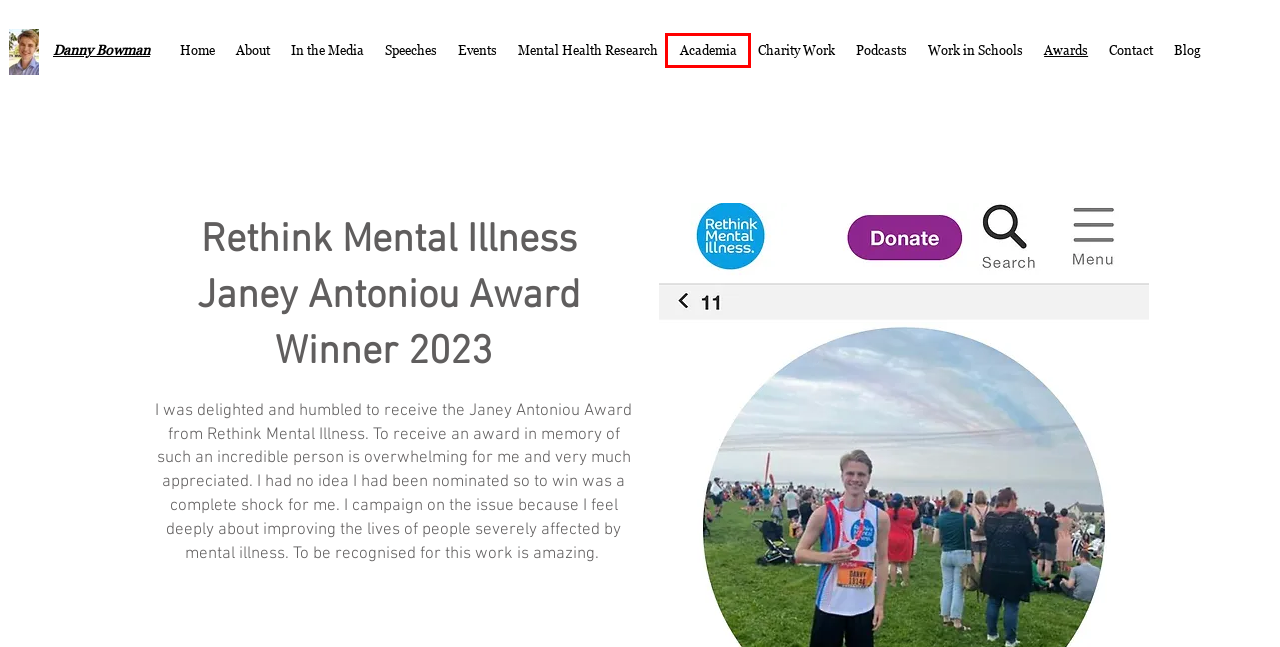You have a screenshot of a webpage where a red bounding box highlights a specific UI element. Identify the description that best matches the resulting webpage after the highlighted element is clicked. The choices are:
A. Blog | My Site 24116
B. Speeches | My Site 24116
C. Danny Bowman
D. Events | My Site 24116
E. Work in Schools | My Site 24116
F. Mental Health Research | My Site 24116
G. About
H. Academia

H